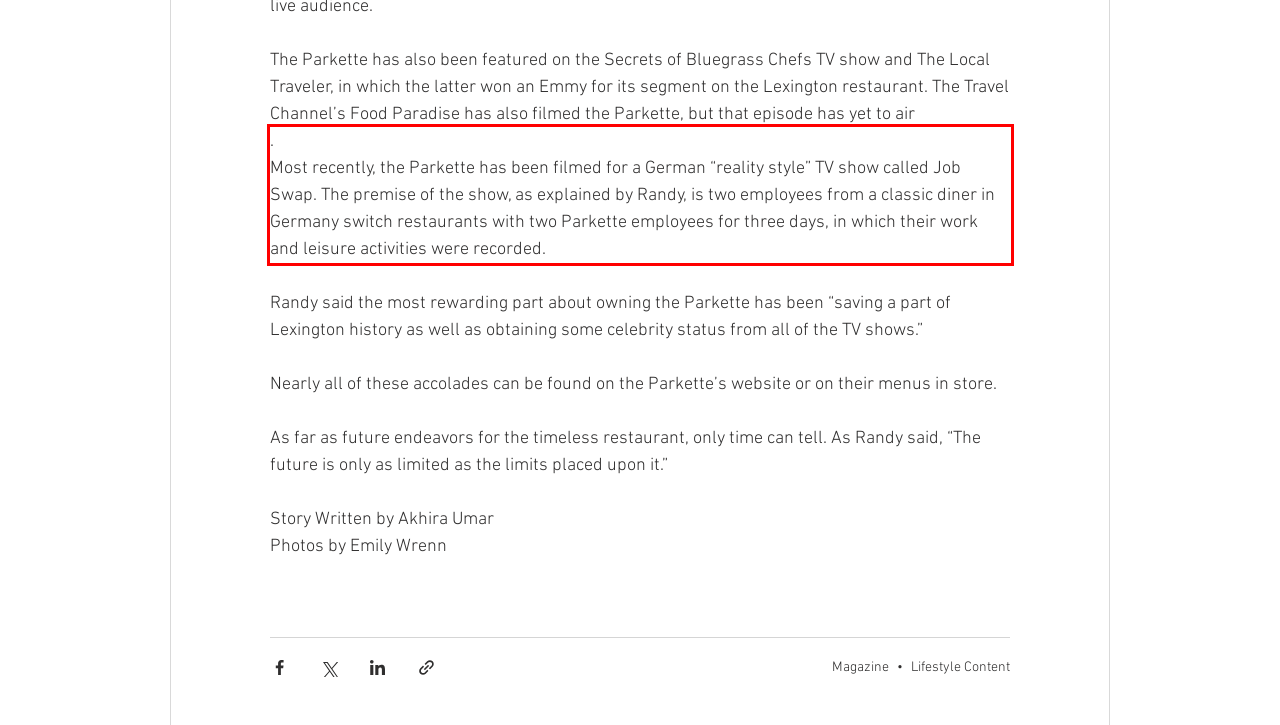You are given a screenshot of a webpage with a UI element highlighted by a red bounding box. Please perform OCR on the text content within this red bounding box.

. Most recently, the Parkette has been filmed for a German “reality style” TV show called Job Swap. The premise of the show, as explained by Randy, is two employees from a classic diner in Germany switch restaurants with two Parkette employees for three days, in which their work and leisure activities were recorded.